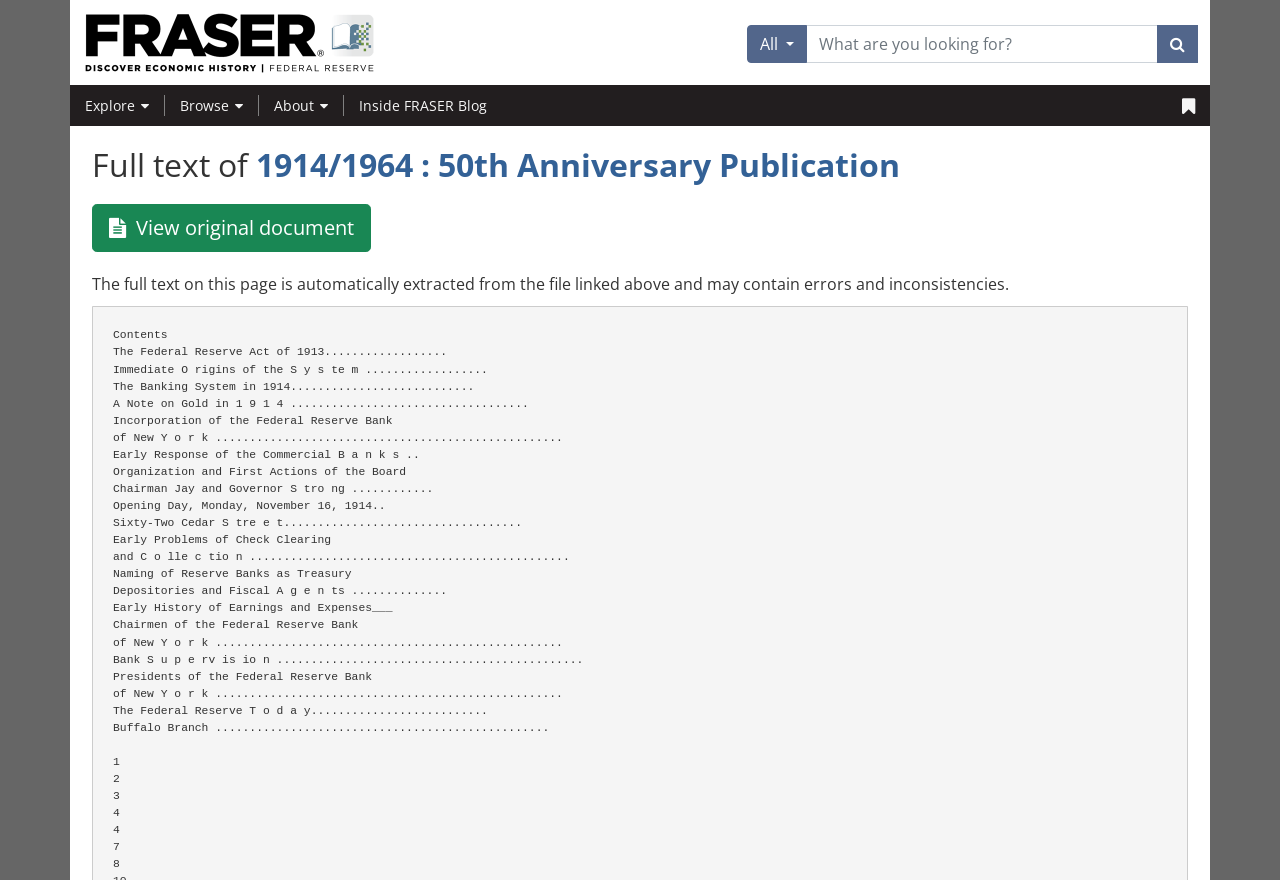What is the logo of FRASER?
Using the image, provide a detailed and thorough answer to the question.

The logo of FRASER can be found at the top left corner of the webpage, which is an image element with a bounding box of [0.064, 0.011, 0.295, 0.085].